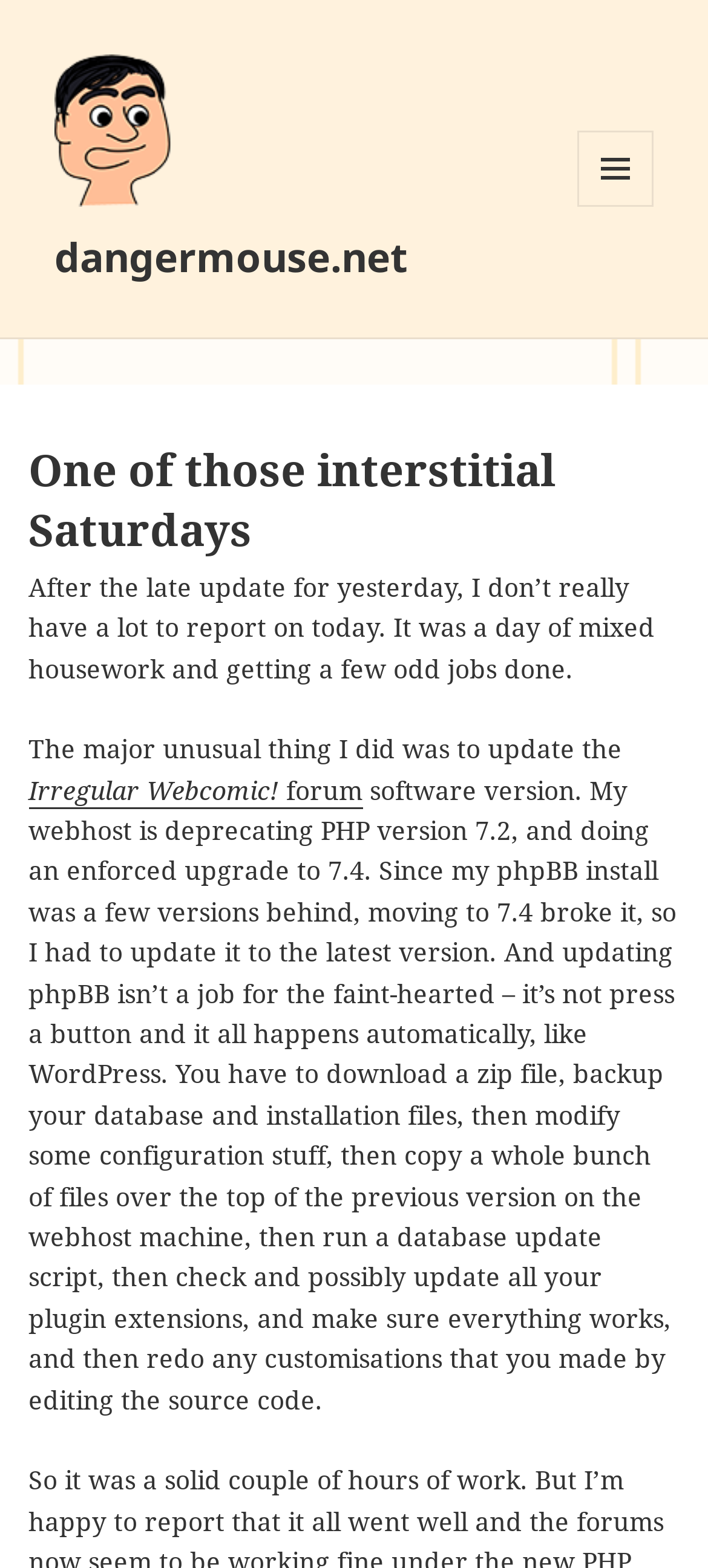What software did the author update?
Using the information from the image, give a concise answer in one word or a short phrase.

phpBB